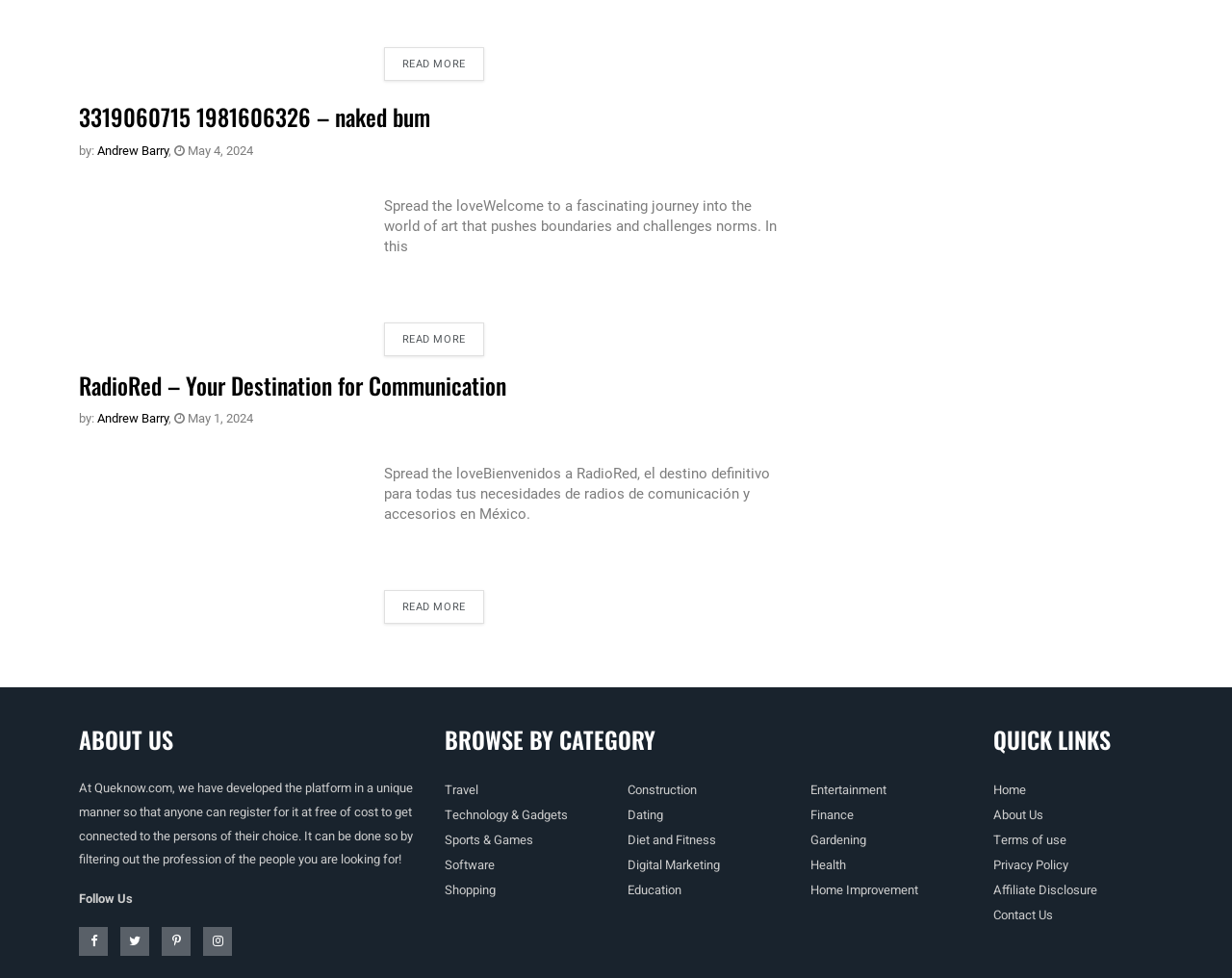Answer briefly with one word or phrase:
What is the purpose of the platform Queknow.com?

Connect people with others of their choice